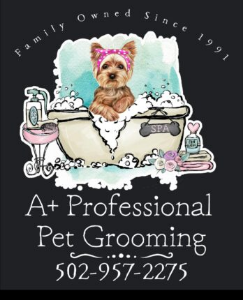Describe thoroughly the contents of the image.

The image features a cheerful and adorable Yorkshire Terrier relaxing in a bubbly bathtub, adorned with a pink bow atop its head. The bathtub is decorated with various grooming tools, including a bottle of shampoo and a brush, reflecting the pampering services offered. Above the terrier, the text reads "Family Owned Since 1991," emphasizing the establishment's longstanding commitment to quality care. At the bottom, the logo proudly displays "A+ Professional Pet Grooming" along with a contact number, 502-957-2275, inviting pet owners to reach out for grooming services. The overall design combines a playful and professional aesthetic, making it welcoming and appealing to pet lovers.